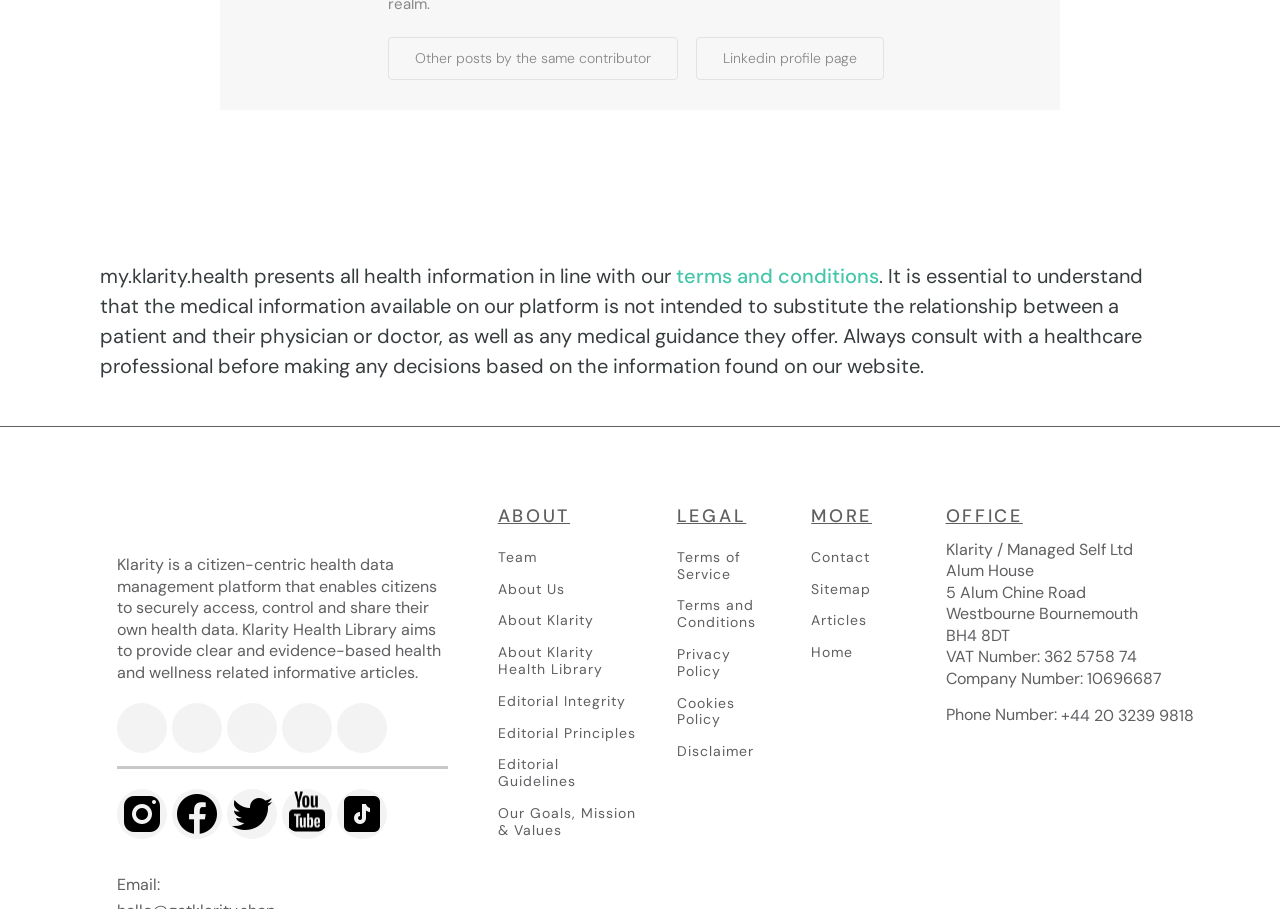Can you find the bounding box coordinates for the UI element given this description: "About danida research portal"? Provide the coordinates as four float numbers between 0 and 1: [left, top, right, bottom].

None